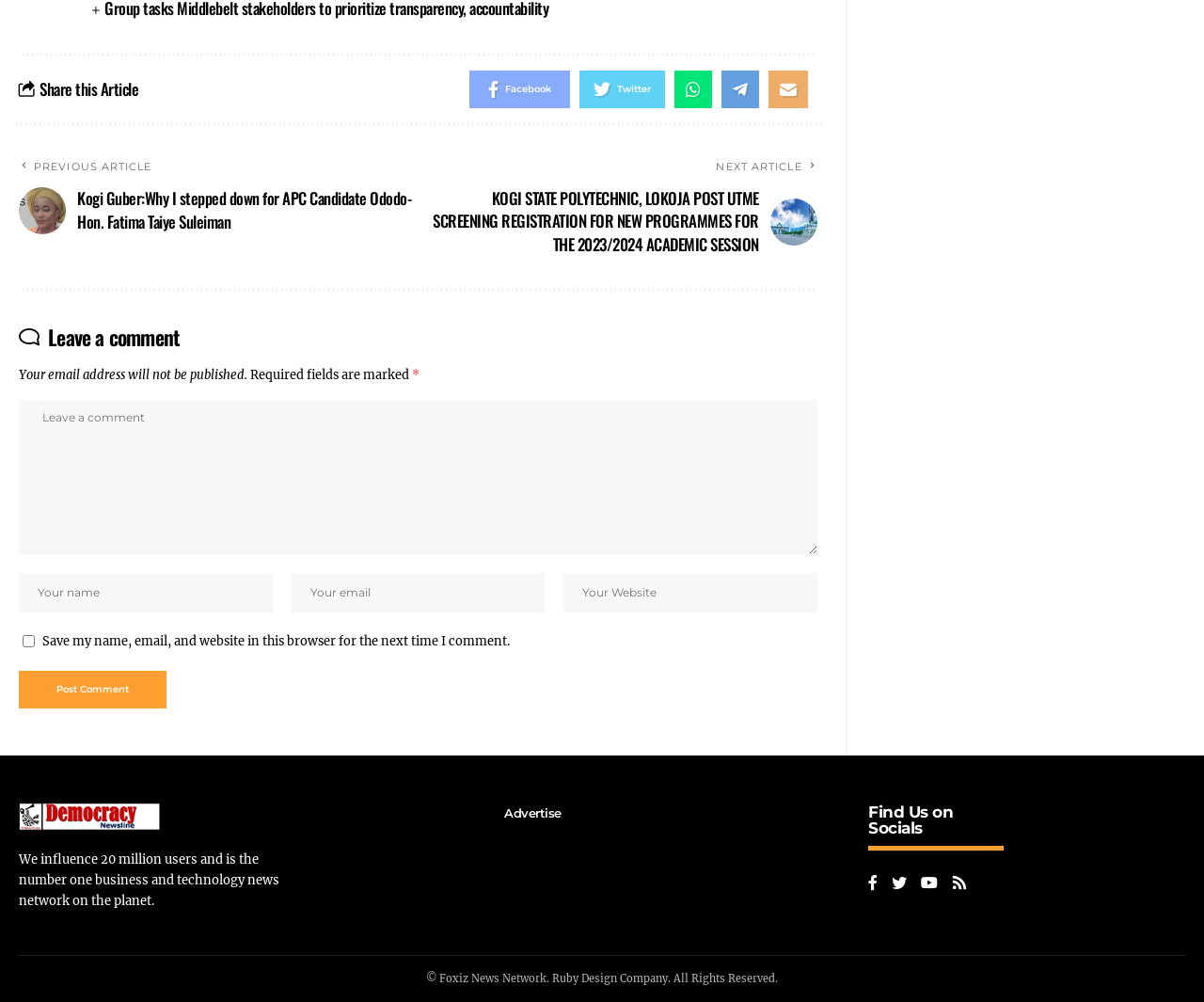What can be done with the 'Post Comment' button?
Provide a detailed answer to the question, using the image to inform your response.

The 'Post Comment' button is used to submit a comment on the article. This is evident from the text fields above the button, which are used to enter the commenter's name, email, and website, as well as the comment itself.